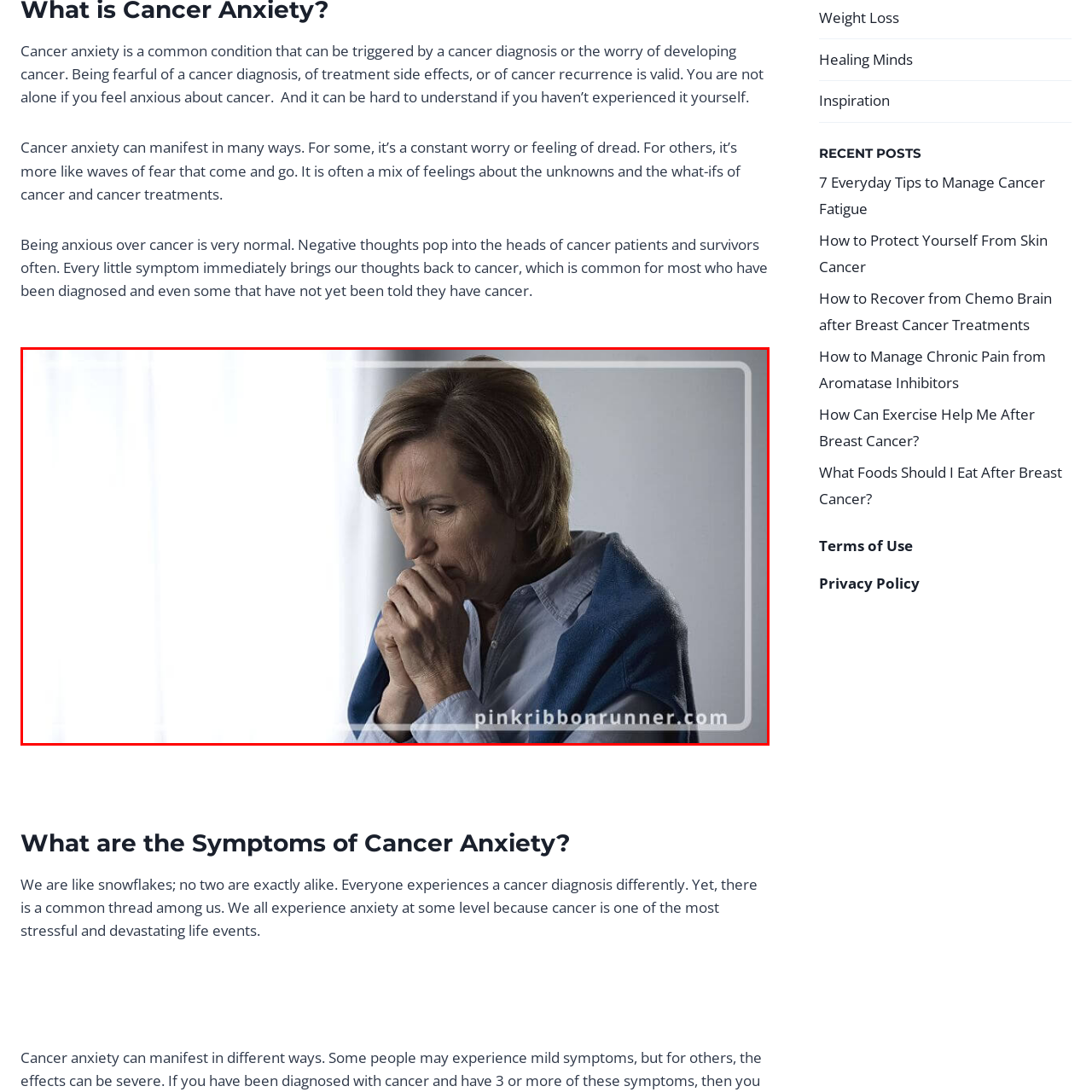Please provide a comprehensive description of the image highlighted by the red bounding box.

The image depicts a woman grappling with anxiety, likely in relation to cancer. She exhibits a worried expression, with her brows furrowed and hands clasped in front of her mouth, which suggests deep concern or contemplation. Draped in a blue shawl over a light blouse, the softness of her attire contrasts with the intensity of her emotions. The background features bright, diffused light coming through sheer curtains, adding an element of warmth yet highlighting her distress. This portrayal resonates with the theme of cancer anxiety, which often manifests through feelings of dread and uncertainty regarding health, diagnosis, and treatment—emphasizing that such fears are common and valid among those facing cancer.